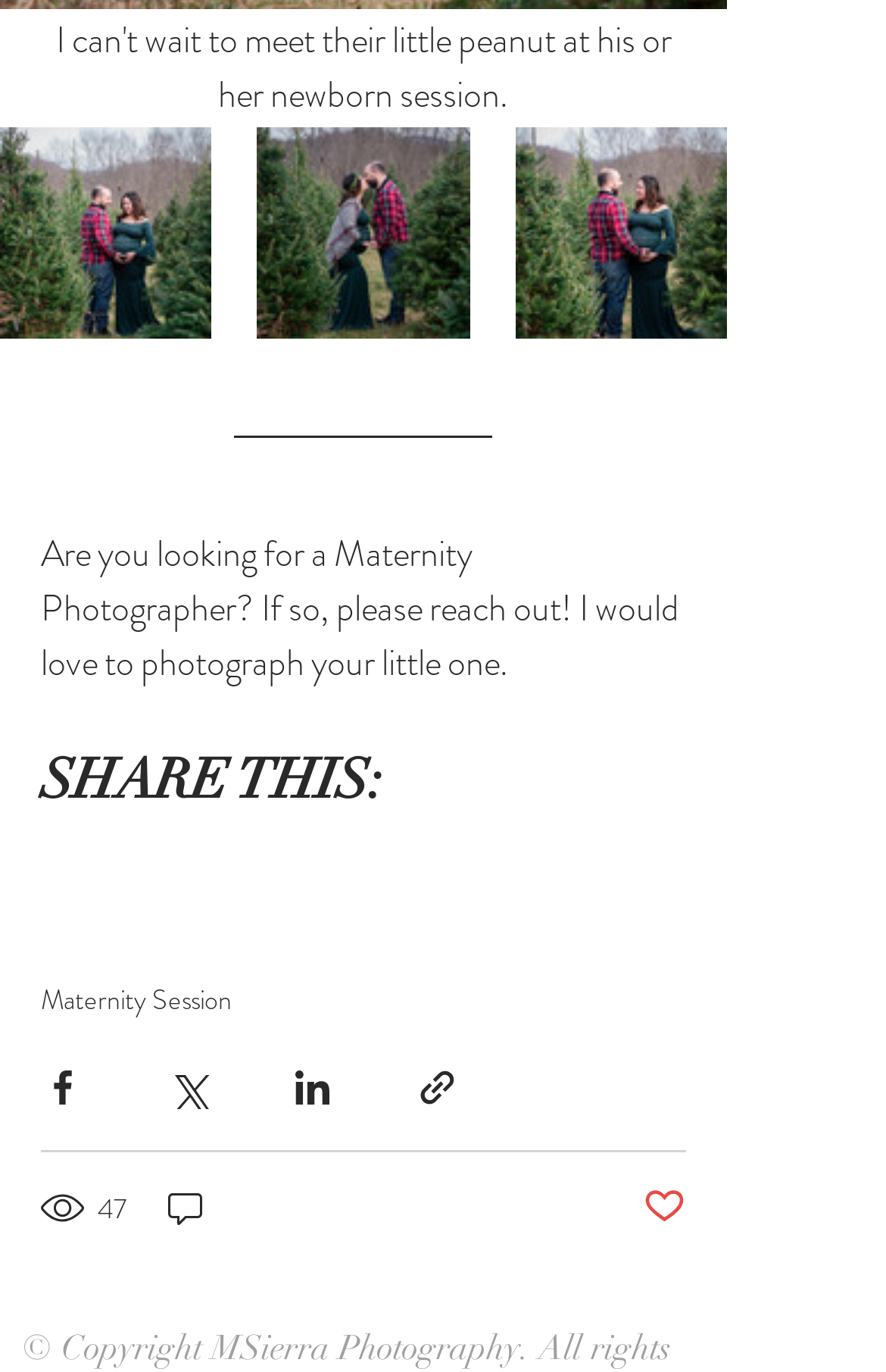Identify the bounding box coordinates for the UI element described as follows: Post not marked as liked. Use the format (top-left x, top-left y, bottom-right x, bottom-right y) and ensure all values are floating point numbers between 0 and 1.

[0.726, 0.863, 0.774, 0.898]